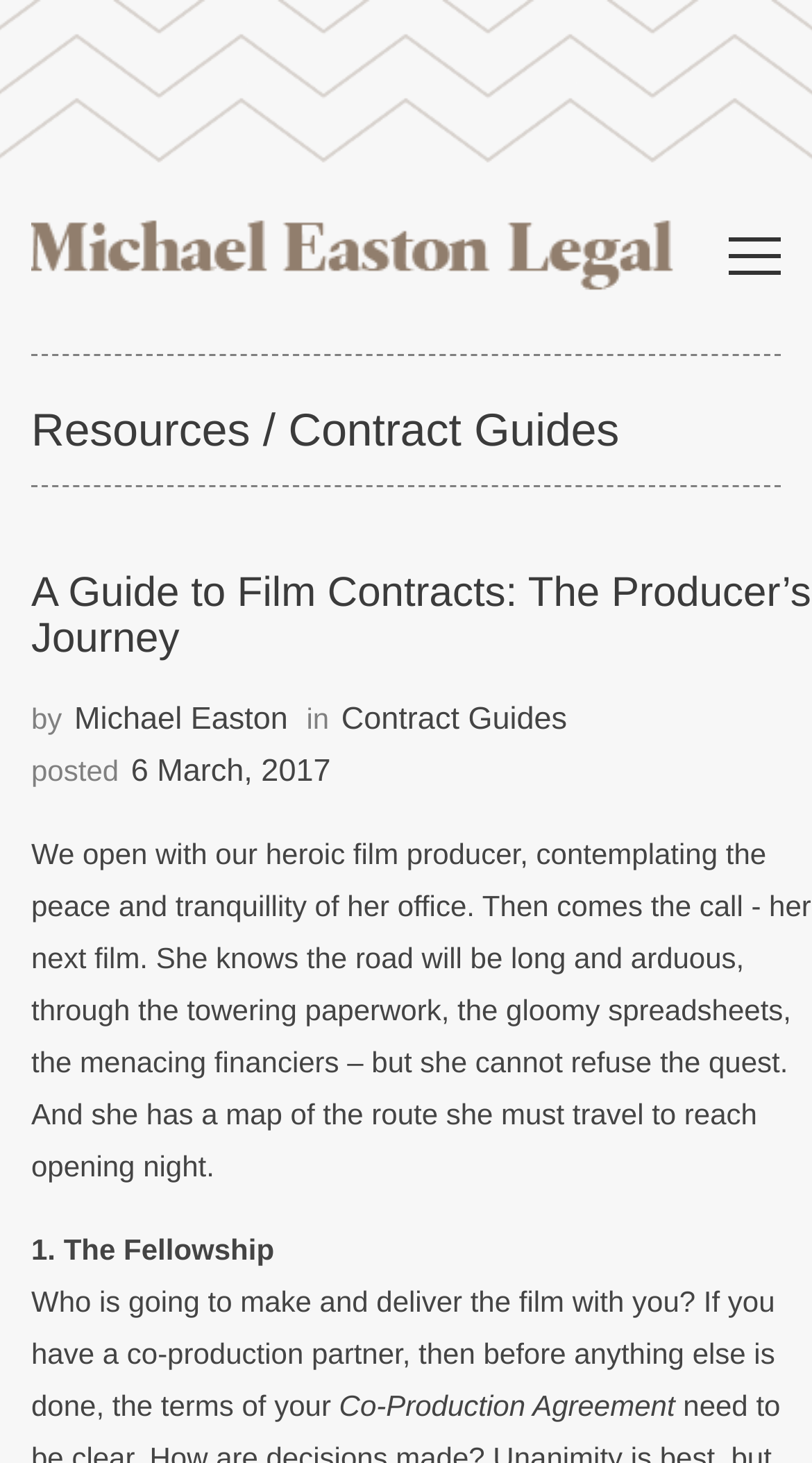What is the topic of the article?
Relying on the image, give a concise answer in one word or a brief phrase.

Film Contracts